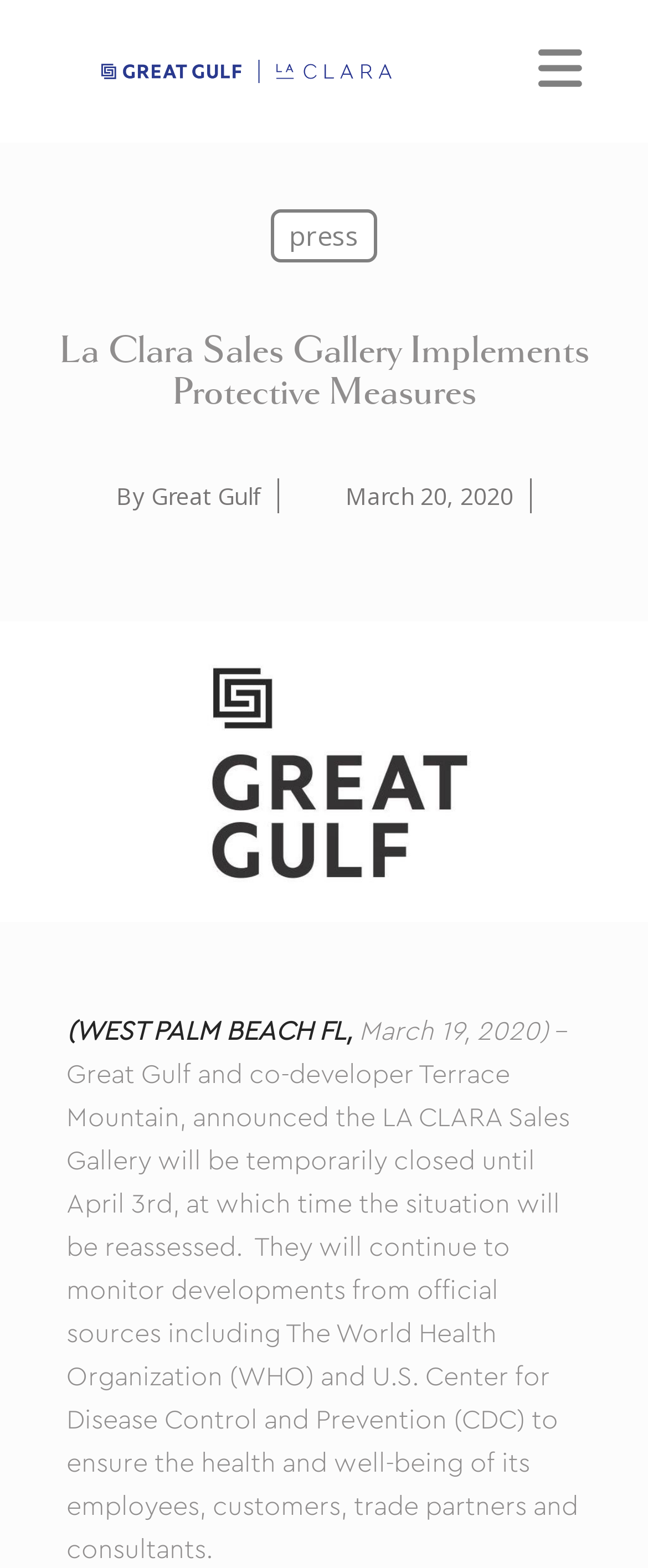What is the reason for the temporary closure of the sales gallery?
Examine the image and provide an in-depth answer to the question.

I found the reason for the temporary closure of the sales gallery by reading the StaticText element with the text '– Great Gulf and co-developer Terrace Mountain, announced the LA CLARA Sales Gallery will be temporarily closed until April 3rd, at which time the situation will be reassessed. They will continue to monitor developments from official sources including The World Health Organization (WHO) and U.S. Center for Disease Control and Prevention (CDC) to ensure the health and well-being of its employees, customers, trade partners and consultants.' which is located at the coordinates [0.103, 0.646, 0.892, 0.998]. This text explains that the sales gallery is being closed temporarily to ensure the health and well-being of its employees and customers.